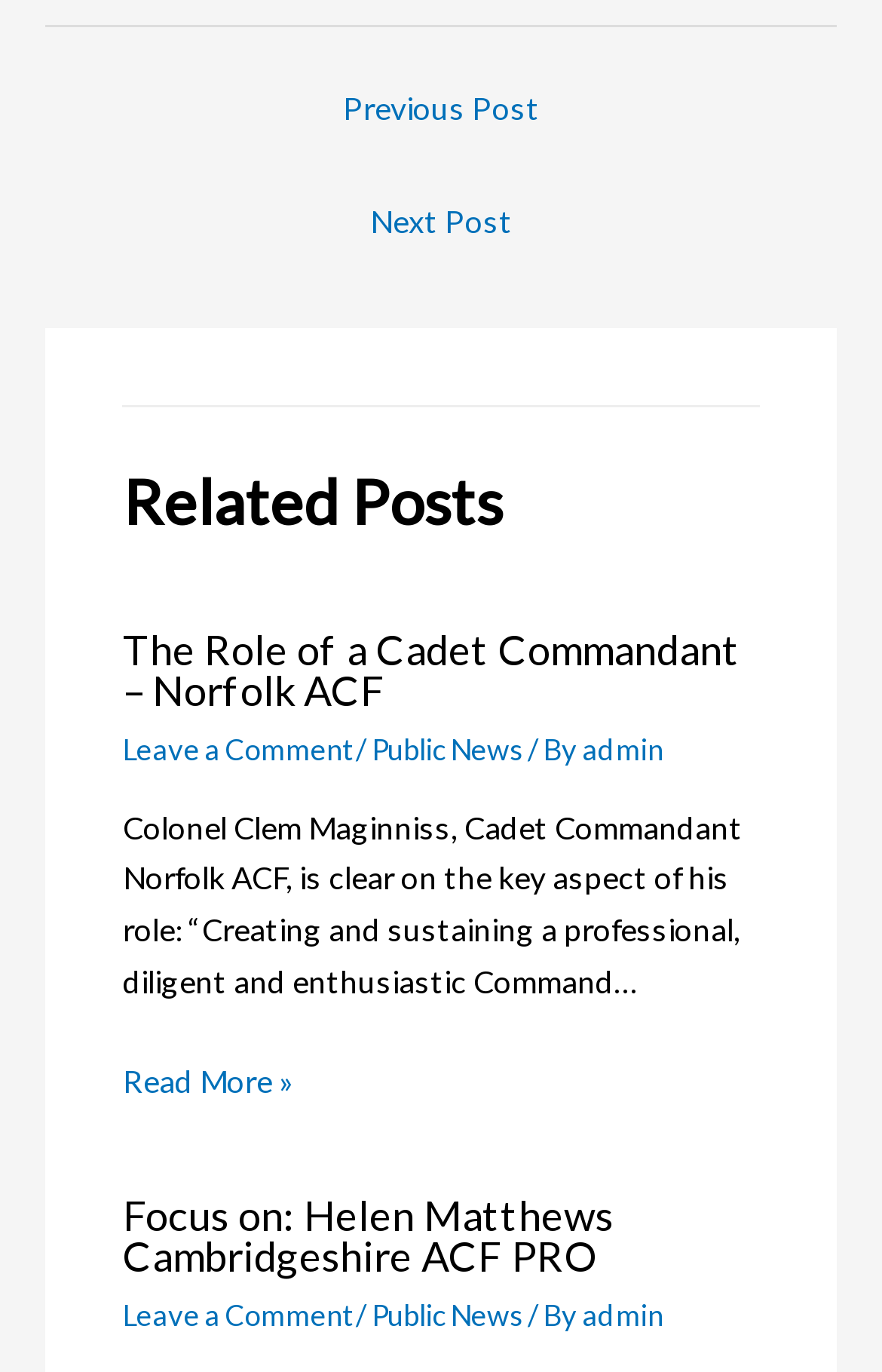Provide the bounding box coordinates of the section that needs to be clicked to accomplish the following instruction: "Read more about The Role of a Cadet Commandant – Norfolk ACF."

[0.139, 0.455, 0.839, 0.521]